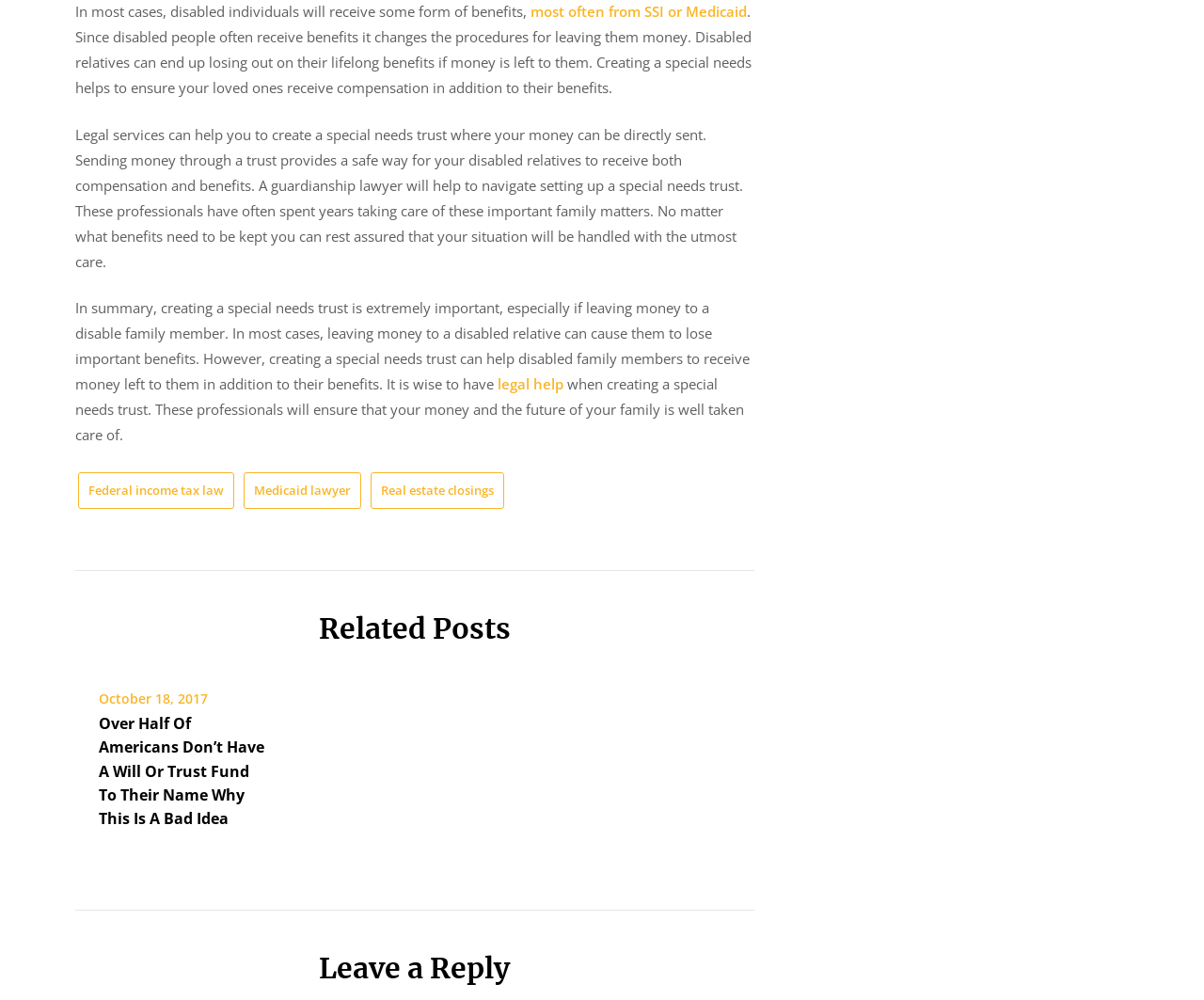What is the main topic of this webpage?
Please provide a single word or phrase as your answer based on the image.

Special needs trust